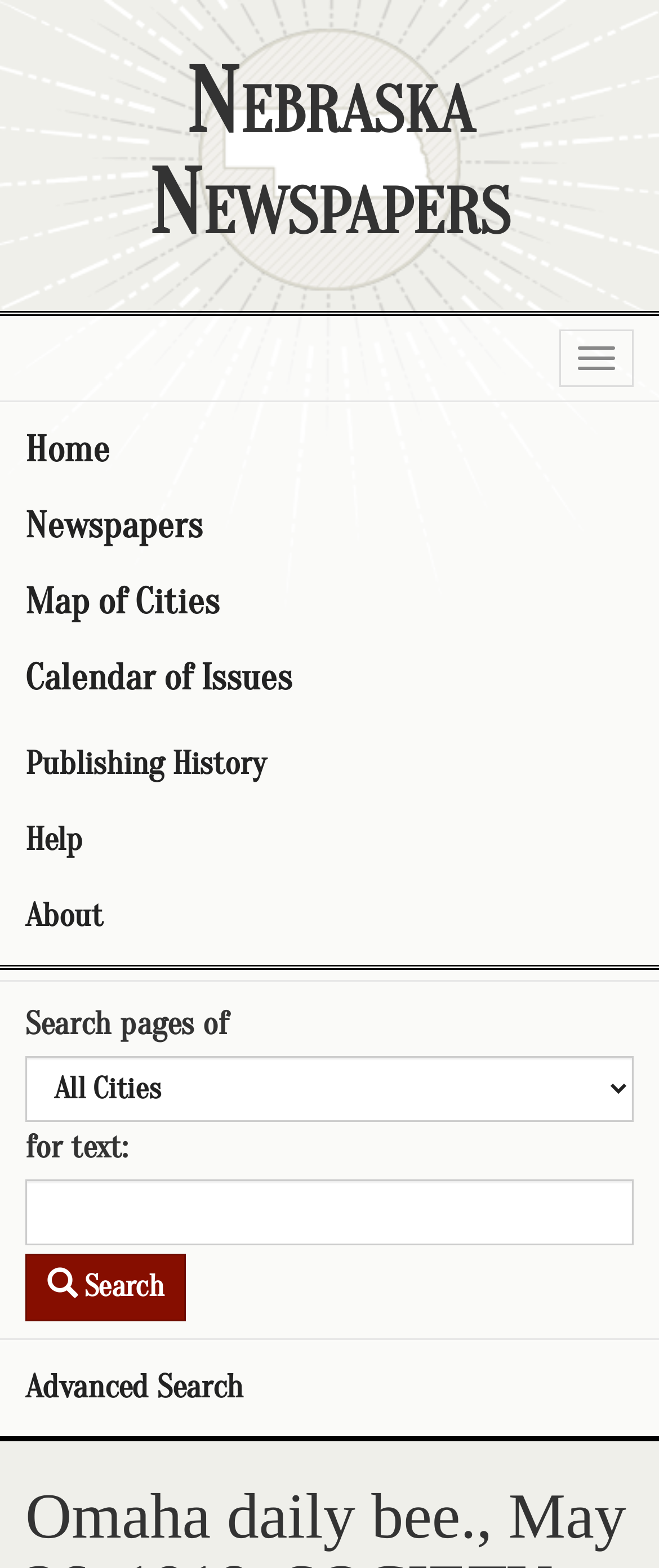What is the purpose of the search box?
Based on the image, give a concise answer in the form of a single word or short phrase.

Search pages of newspapers